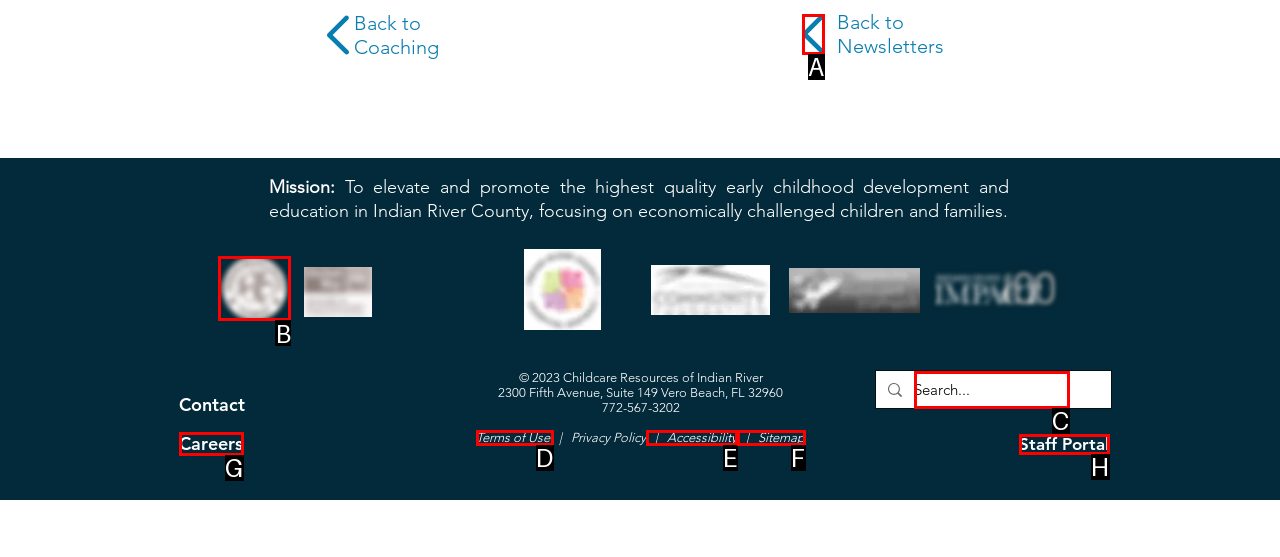Choose the UI element you need to click to carry out the task: Learn about the best U.S. cities for people with curly hair.
Respond with the corresponding option's letter.

None